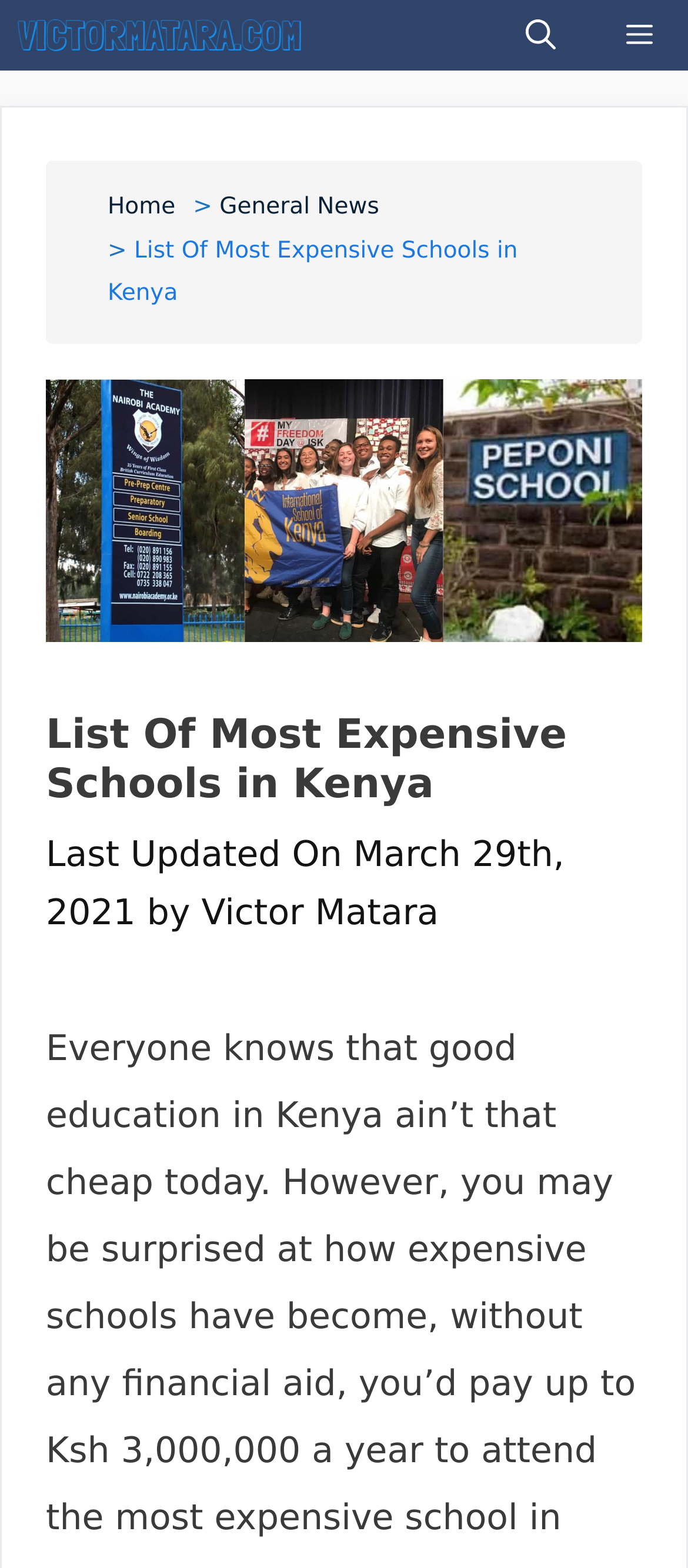Use one word or a short phrase to answer the question provided: 
Who is the author of the article?

Victor Matara